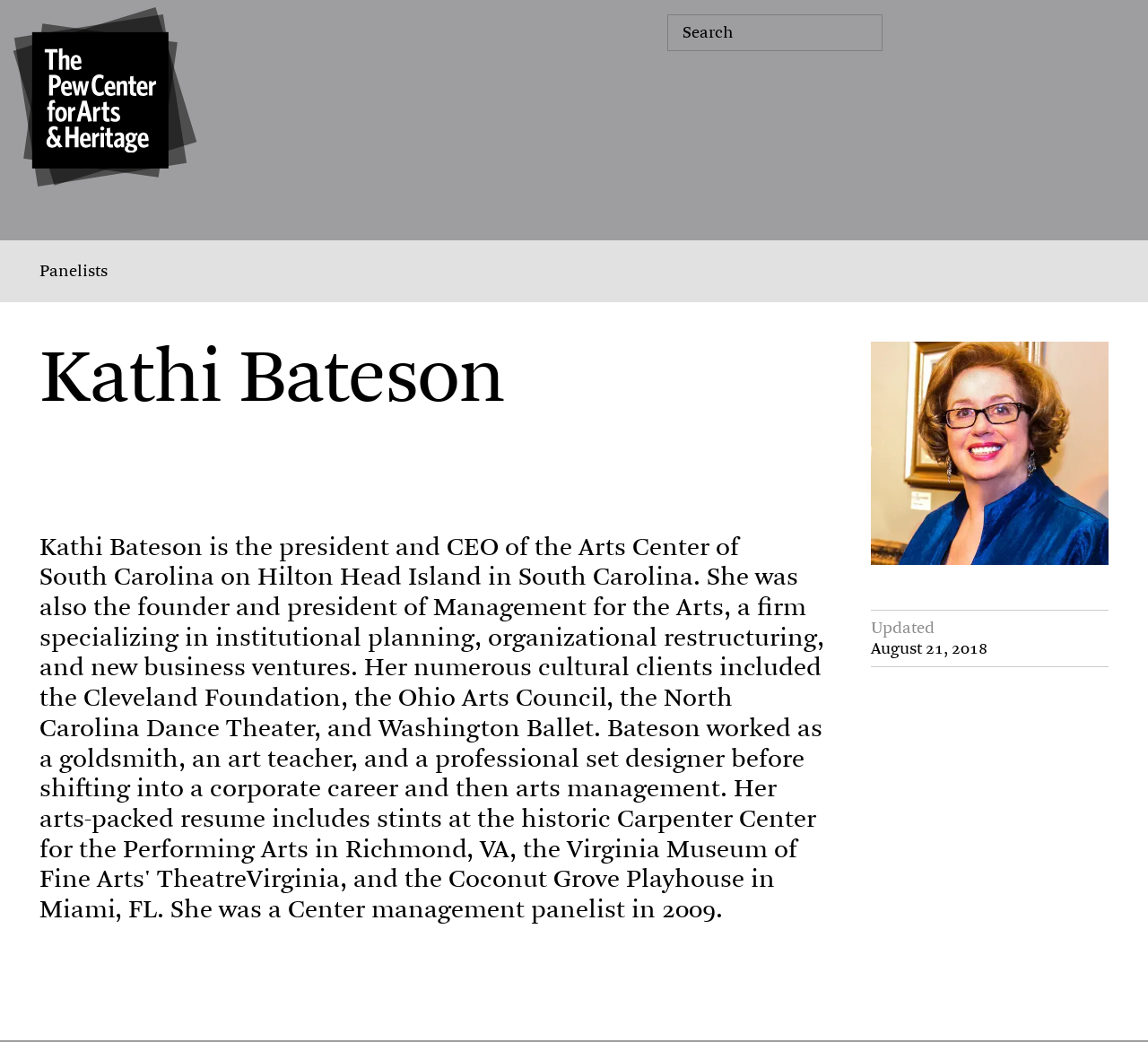Give a detailed overview of the webpage's appearance and contents.

The webpage is about Kathi Bateson, the president and CEO of the Arts Center of South Carolina on Hilton Head Island in South Carolina. At the top left of the page, there is a link to skip to the content and another link to use high-contrast mode. Next to these links, there is a logo of the Pew Center for Arts and Heritage. 

Below the logo, there are four main navigation links: "Our Grantmaking", "Questions of Practice", "About the Center", and "How to Apply" aligned horizontally across the top of the page. On the far right, there is a search box and a link to "Contact". 

The main content of the page is divided into two sections. On the left, there is a section with a heading "Kathi Bateson" followed by a block of text. On the right, there is a large image related to the content, with a caption "Updated August 21, 2018" below it. 

There is also a link to "Panelists" located above the main content section. At the very bottom of the page, there is a complementary section that spans the full width of the page.